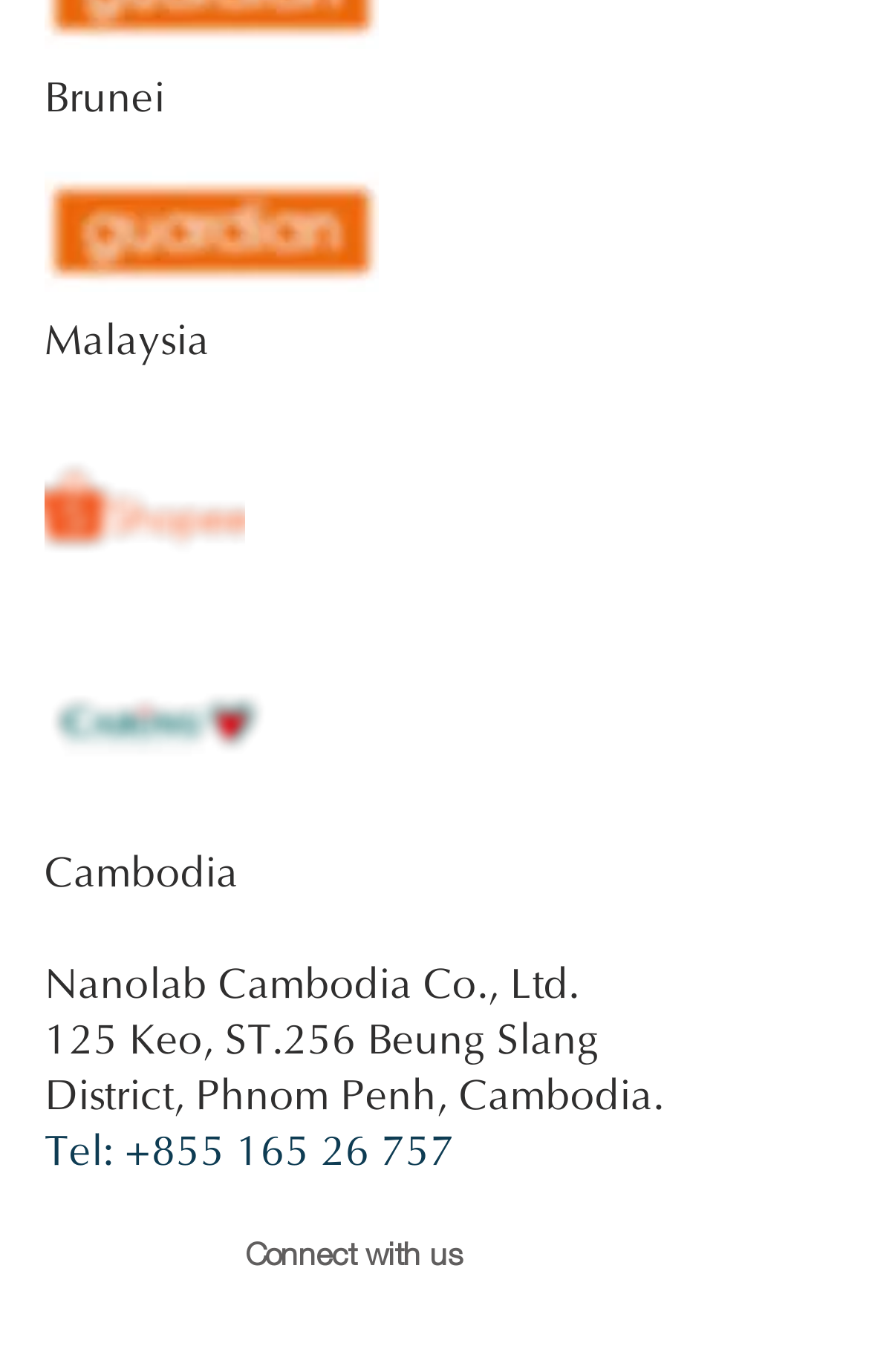Provide a one-word or short-phrase answer to the question:
What is the last social media icon listed in the 'Social Bar'?

Instagram